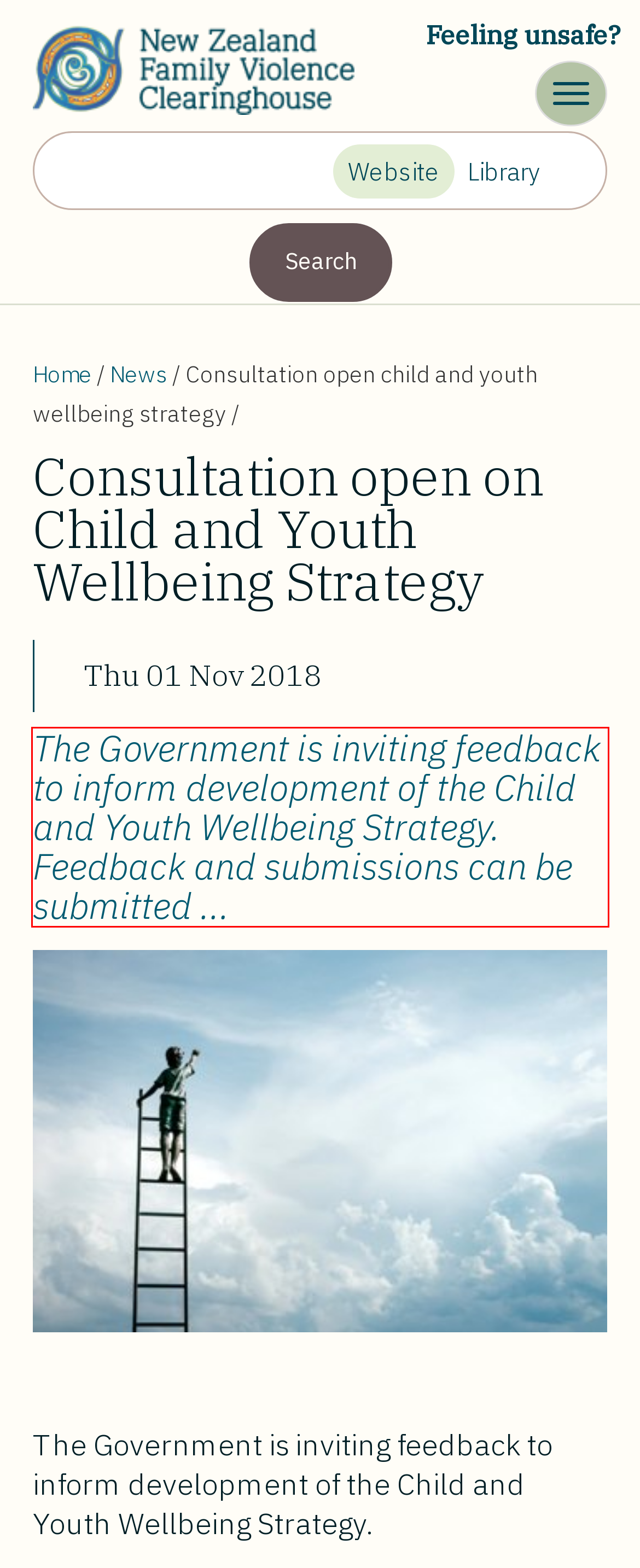Using the provided screenshot, read and generate the text content within the red-bordered area.

The Government is inviting feedback to inform development of the Child and Youth Wellbeing Strategy. Feedback and submissions can be submitted ...